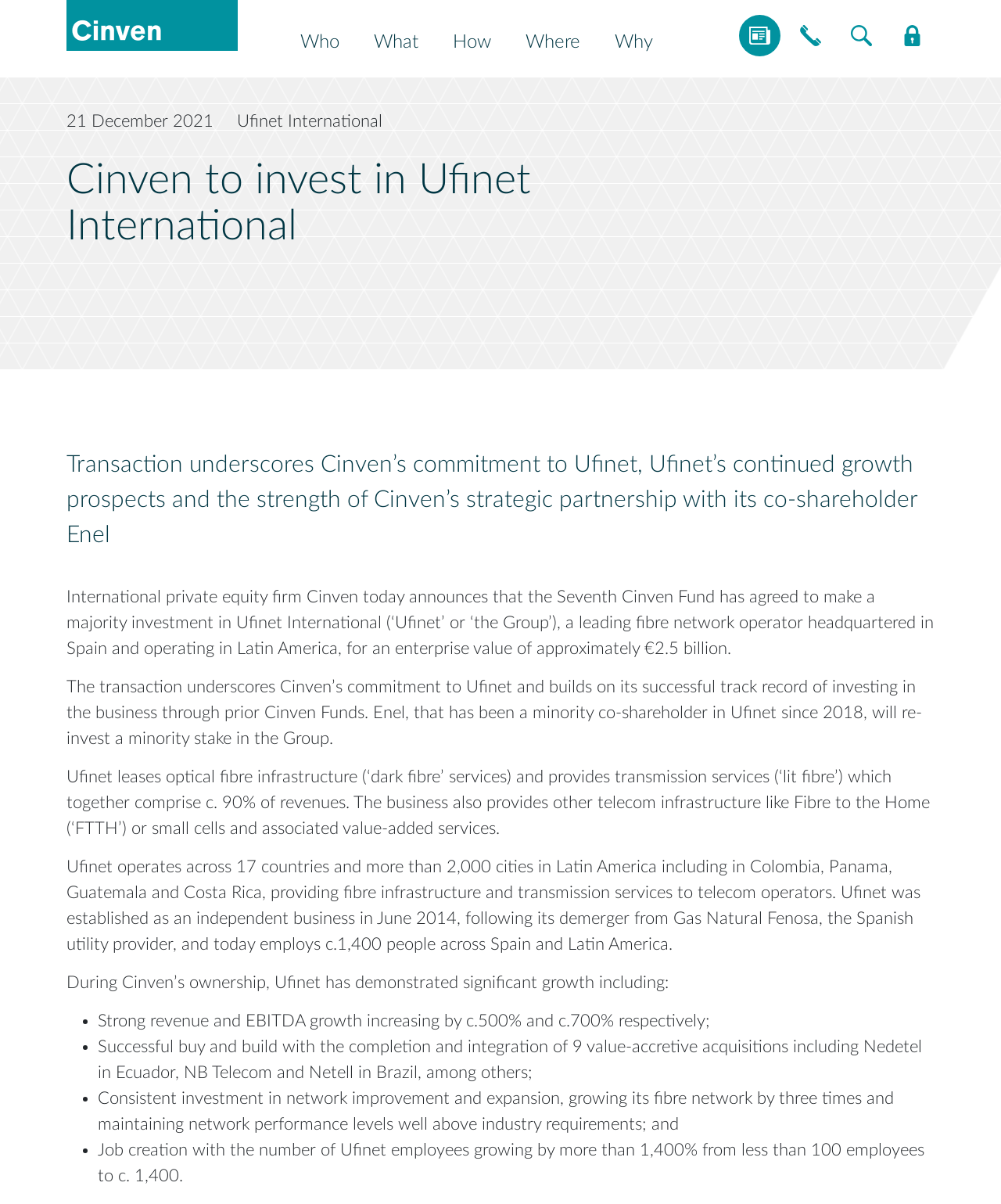How many countries does Ufinet operate in? Refer to the image and provide a one-word or short phrase answer.

17